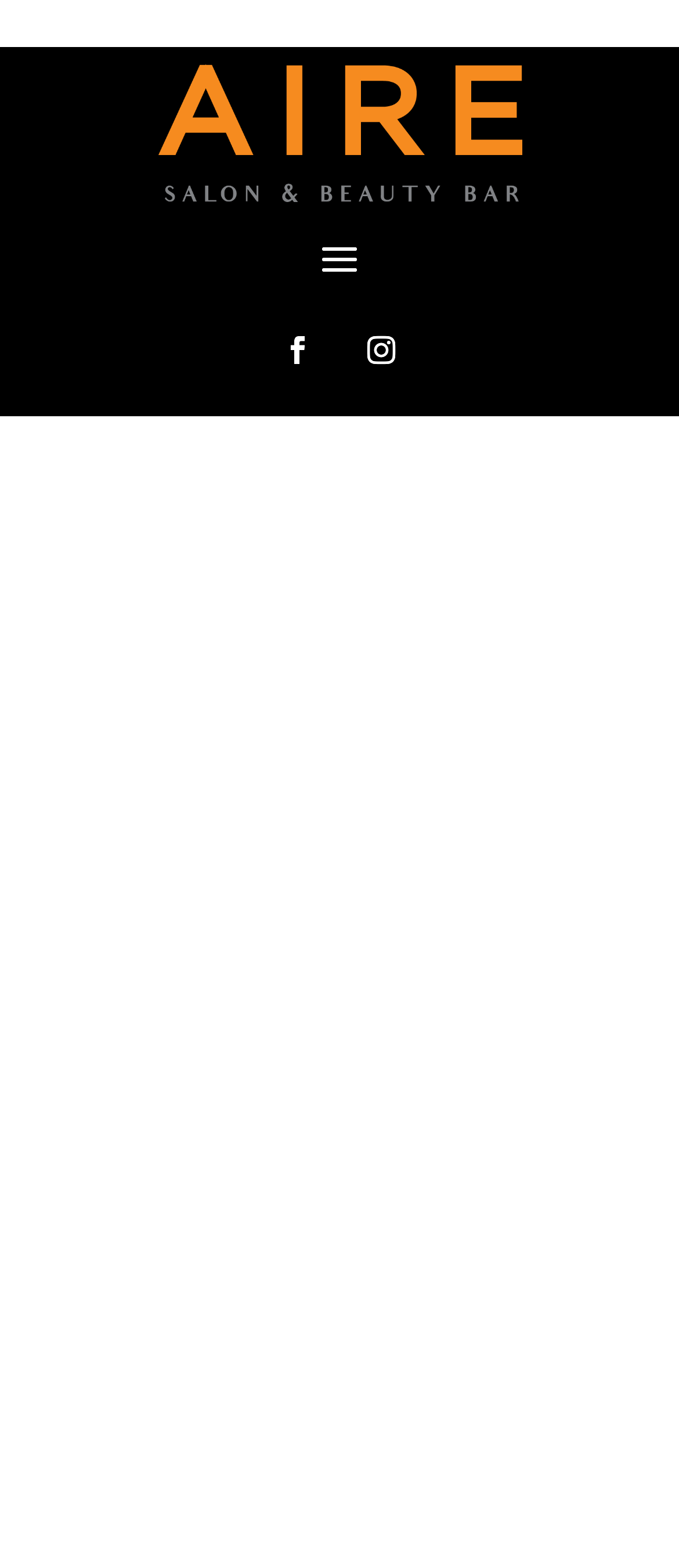Answer the question with a single word or phrase: 
How many links are present in the top section of the webpage?

3